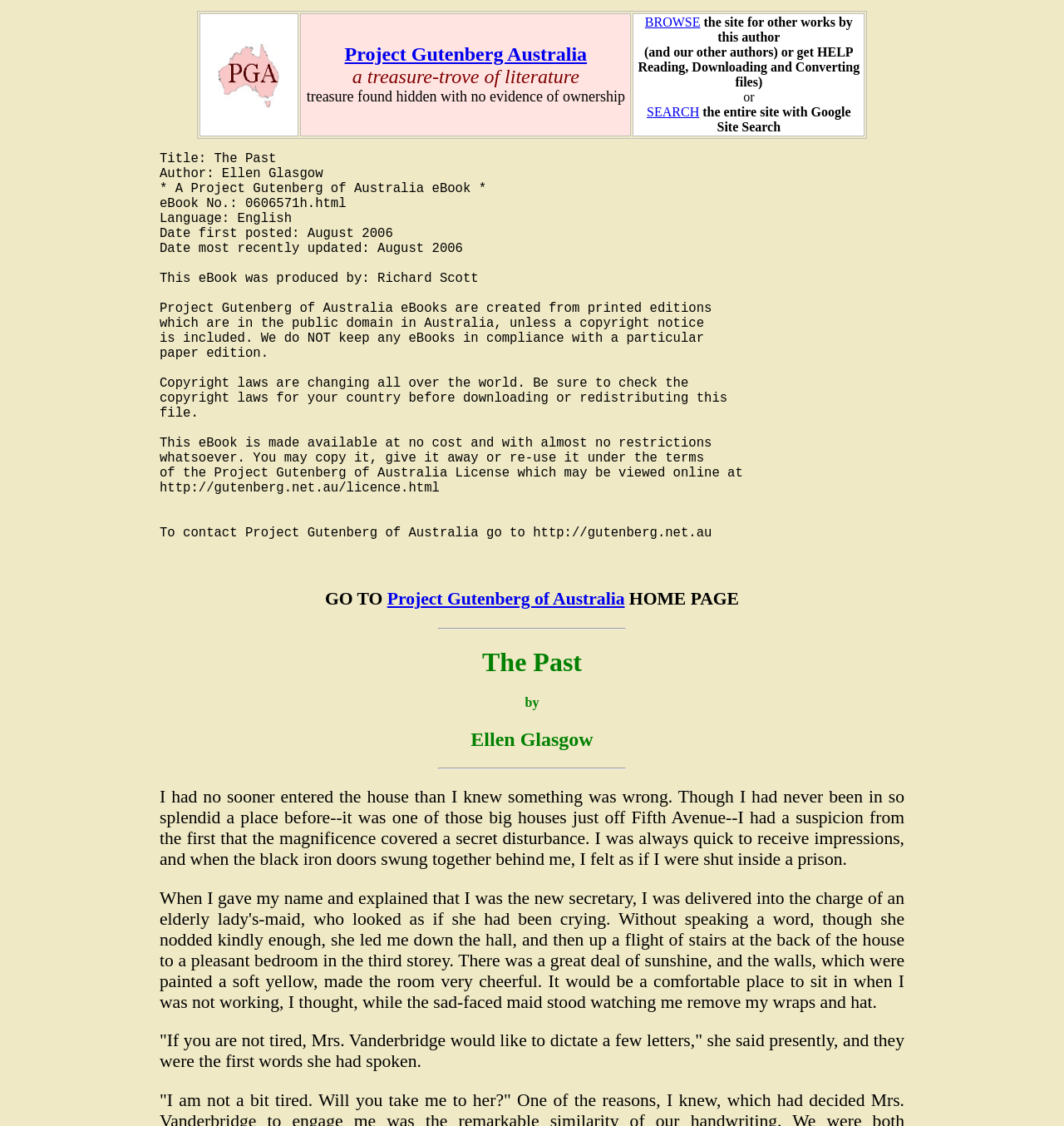What is the purpose of the link 'SEARCH'?
Based on the image, answer the question with a single word or brief phrase.

To search the entire site with Google Site Search